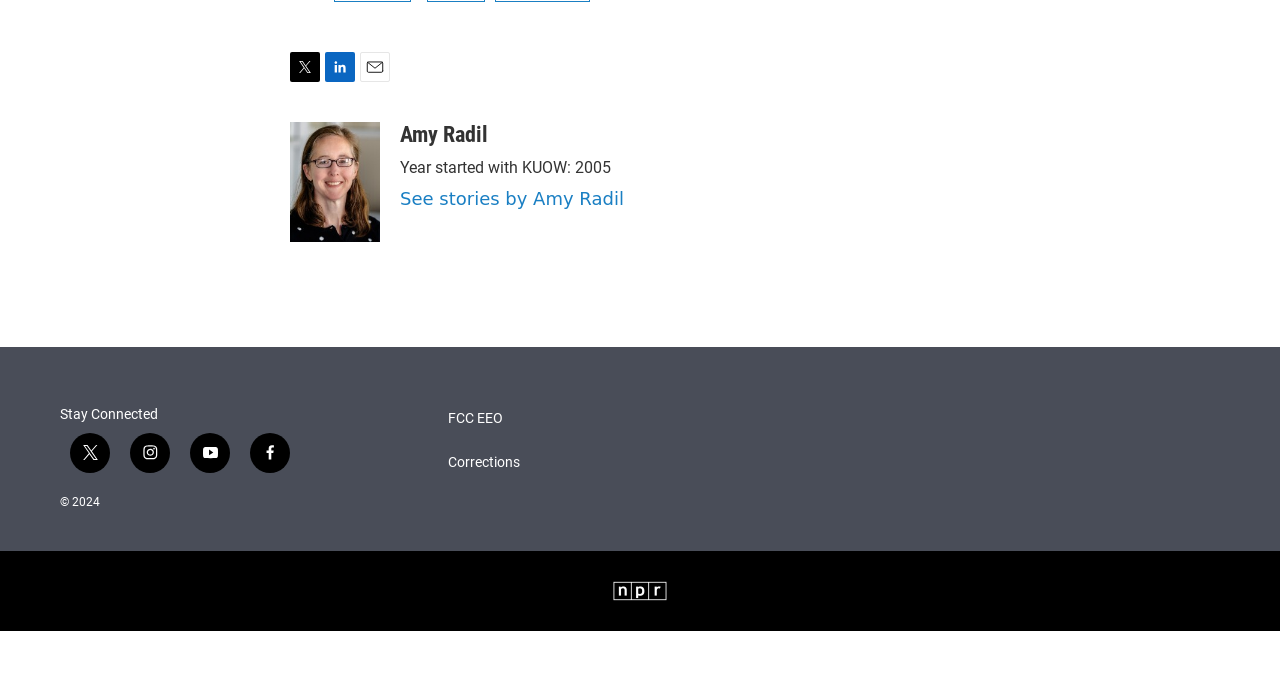Show the bounding box coordinates for the HTML element as described: "aria-label="Amy Radil"".

[0.227, 0.245, 0.297, 0.423]